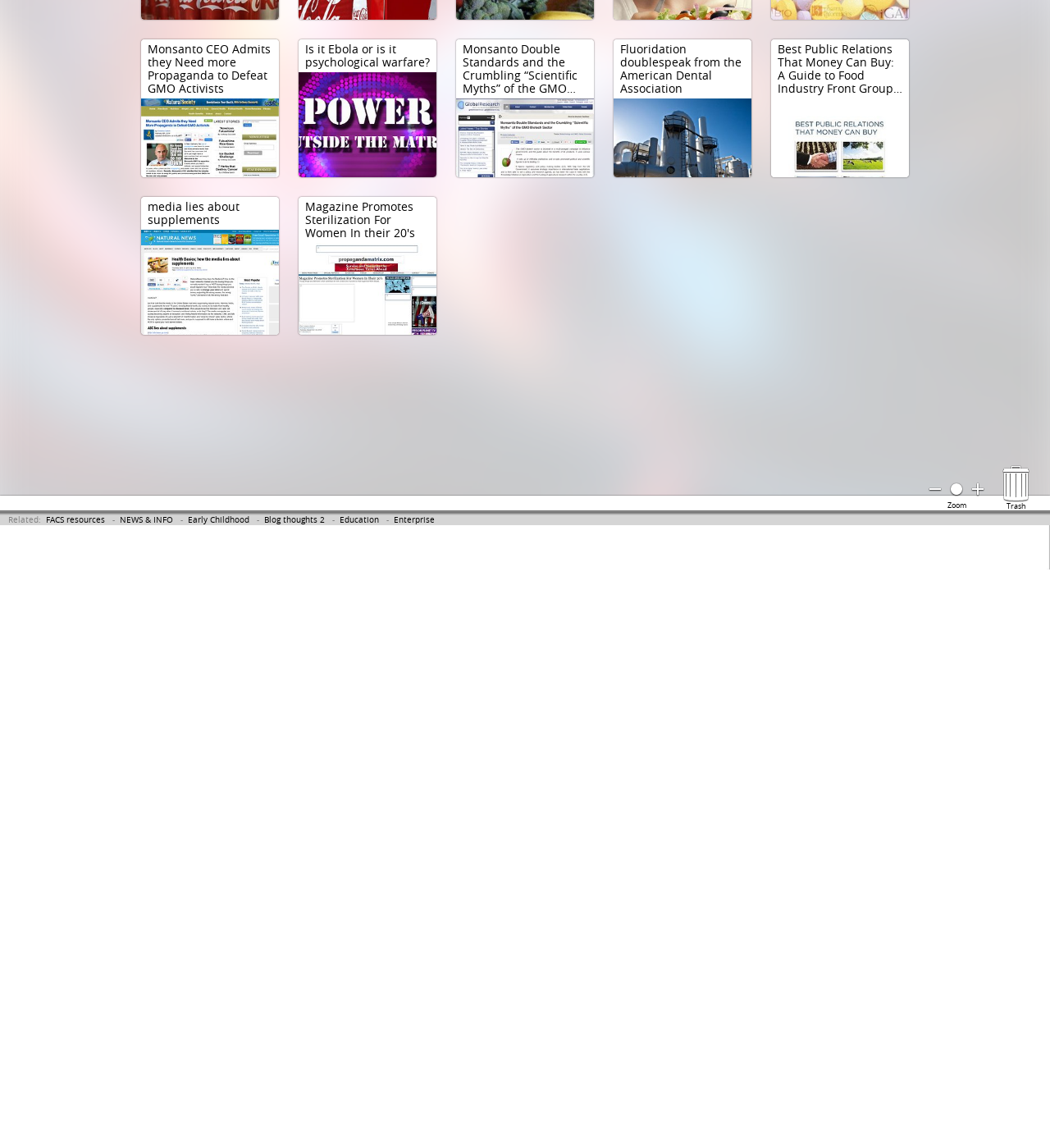Using the given description, provide the bounding box coordinates formatted as (top-left x, top-left y, bottom-right x, bottom-right y), with all values being floating point numbers between 0 and 1. Description: Education

[0.323, 0.448, 0.361, 0.457]